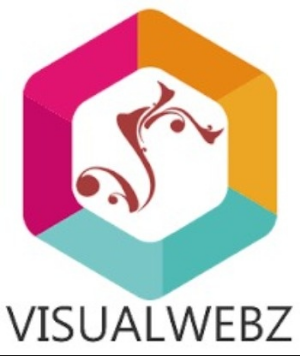Describe in detail everything you see in the image.

The image features a stylized logo for "Visualwebz," a web design and SEO company. The logo is housed within a hexagonal shape, showcasing a vibrant color palette that includes pink, orange, and turquoise. At the center of the logo is an artistic flourish, adding a touch of creativity and elegance, while the word "VISUALWEBZ" is prominently displayed below in bold, clear typography. This design reflects the company’s commitment to innovative web design solutions and their focus on making a compelling visual impact in the digital space.